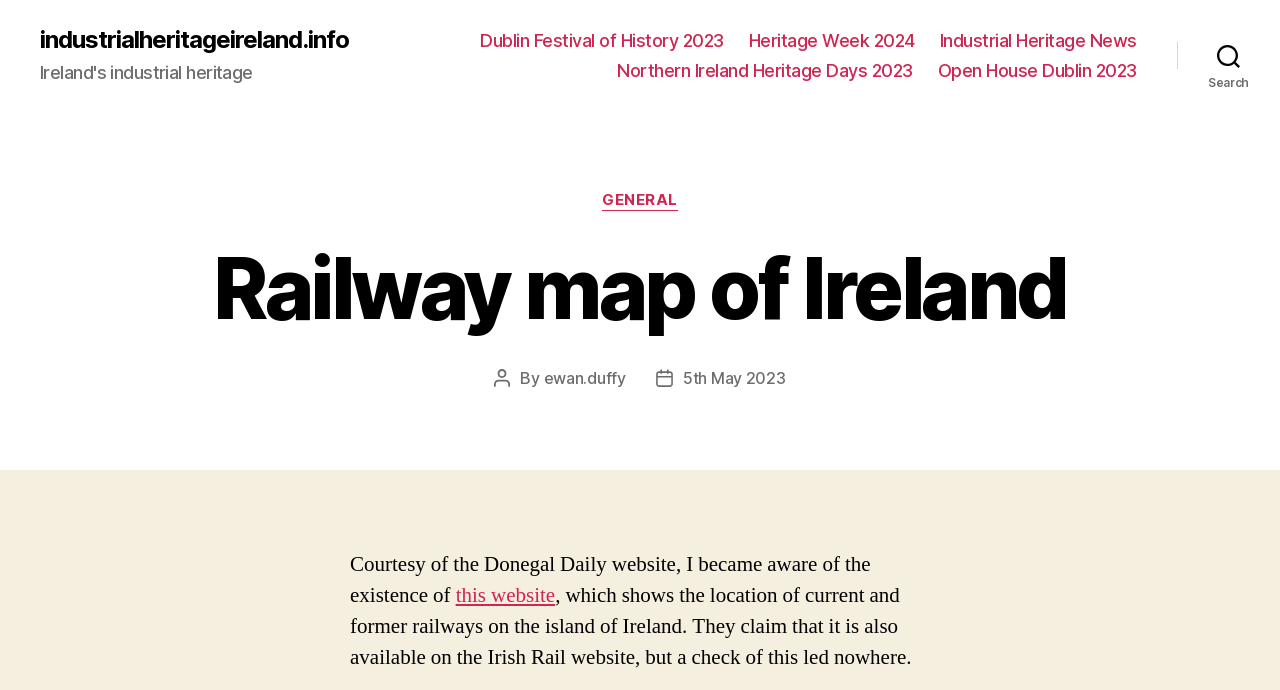Please locate the bounding box coordinates of the element's region that needs to be clicked to follow the instruction: "Contact K2N Crest using the phone number". The bounding box coordinates should be provided as four float numbers between 0 and 1, i.e., [left, top, right, bottom].

None